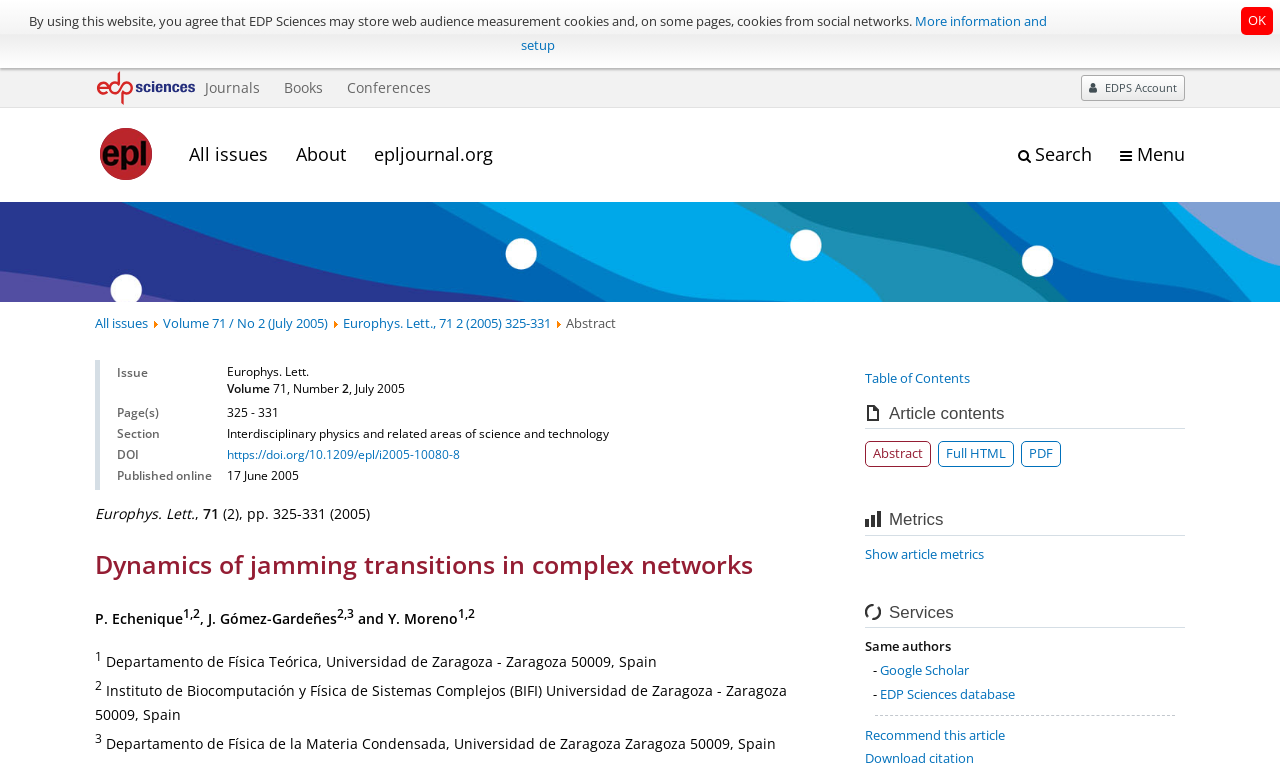Find the bounding box of the UI element described as follows: "More information and setup".

[0.407, 0.016, 0.818, 0.07]